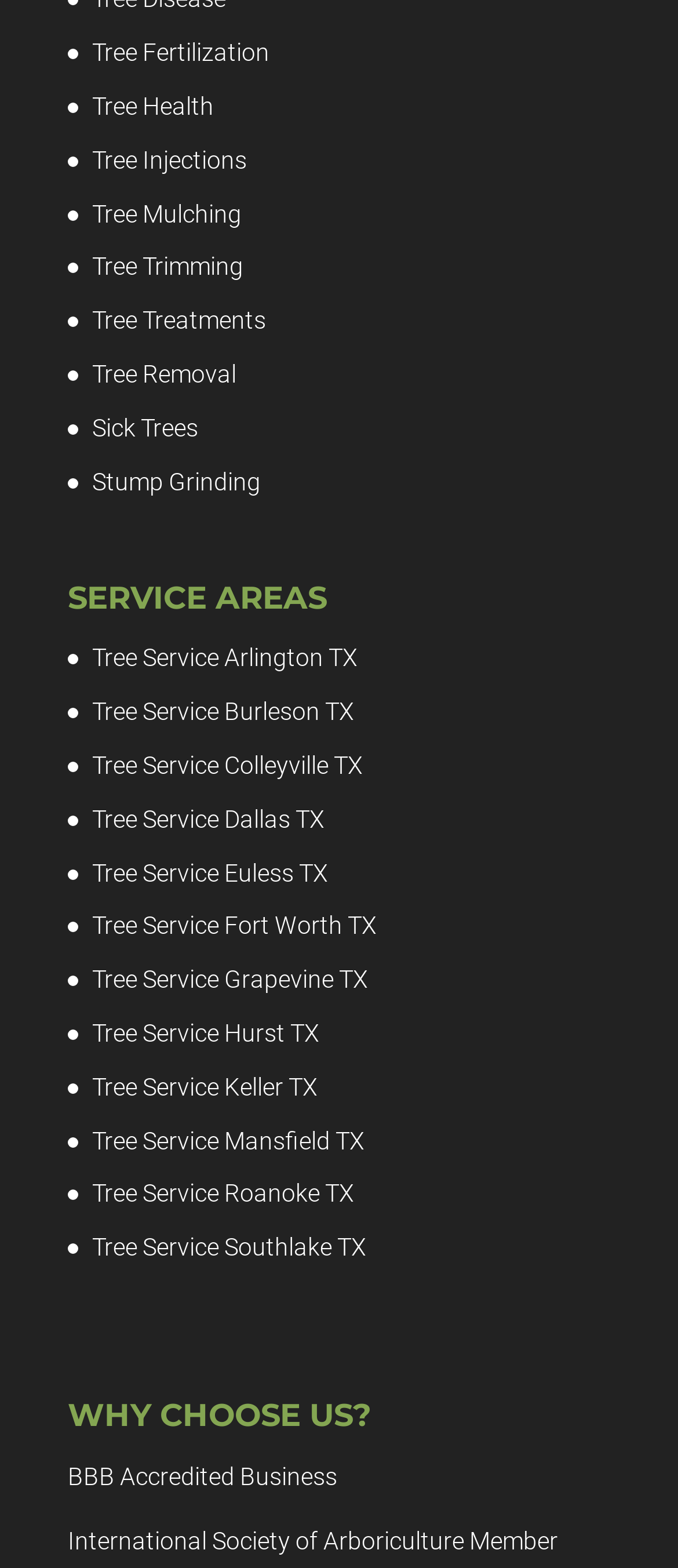From the webpage screenshot, predict the bounding box coordinates (top-left x, top-left y, bottom-right x, bottom-right y) for the UI element described here: Tree Service Fort Worth TX

[0.136, 0.582, 0.556, 0.599]